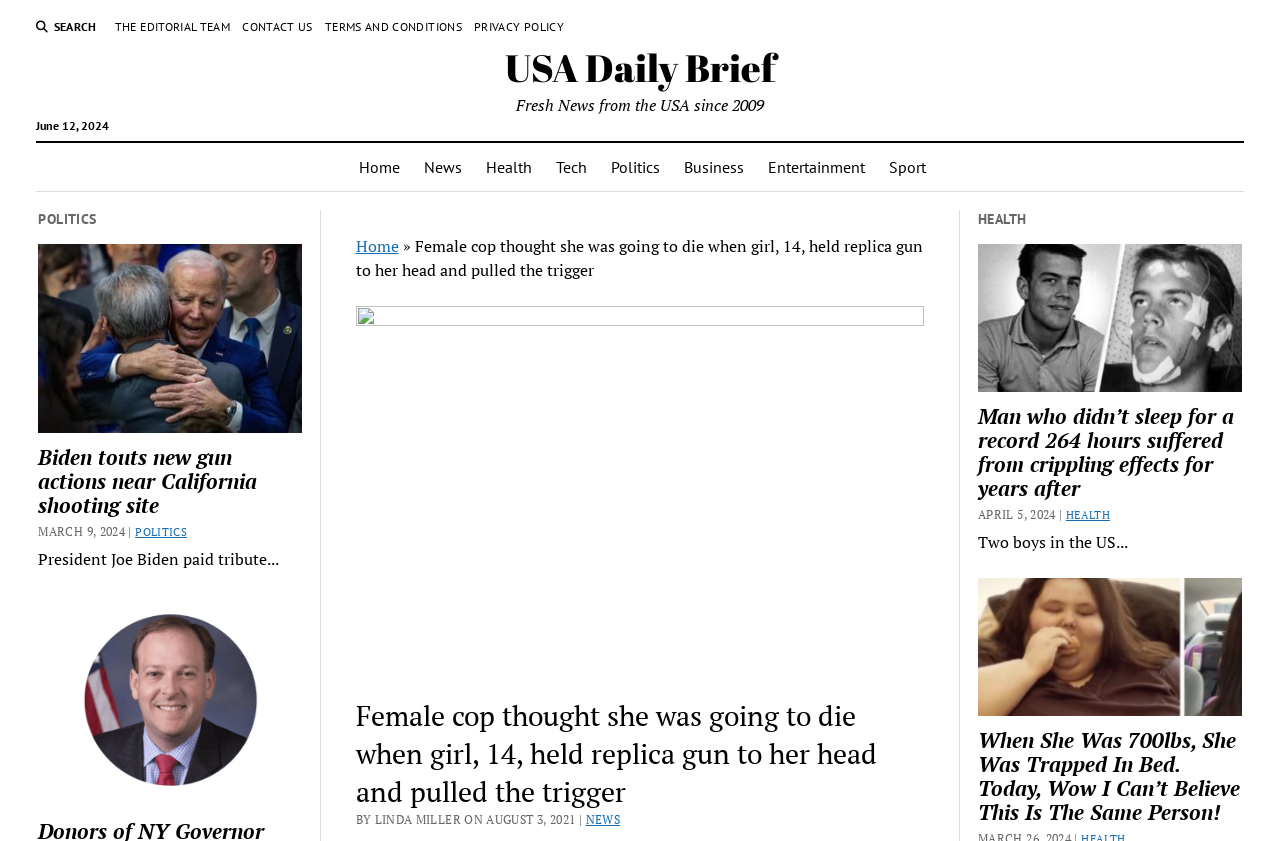Please identify the bounding box coordinates of the element on the webpage that should be clicked to follow this instruction: "Check the article about the female cop". The bounding box coordinates should be given as four float numbers between 0 and 1, formatted as [left, top, right, bottom].

[0.278, 0.279, 0.721, 0.334]